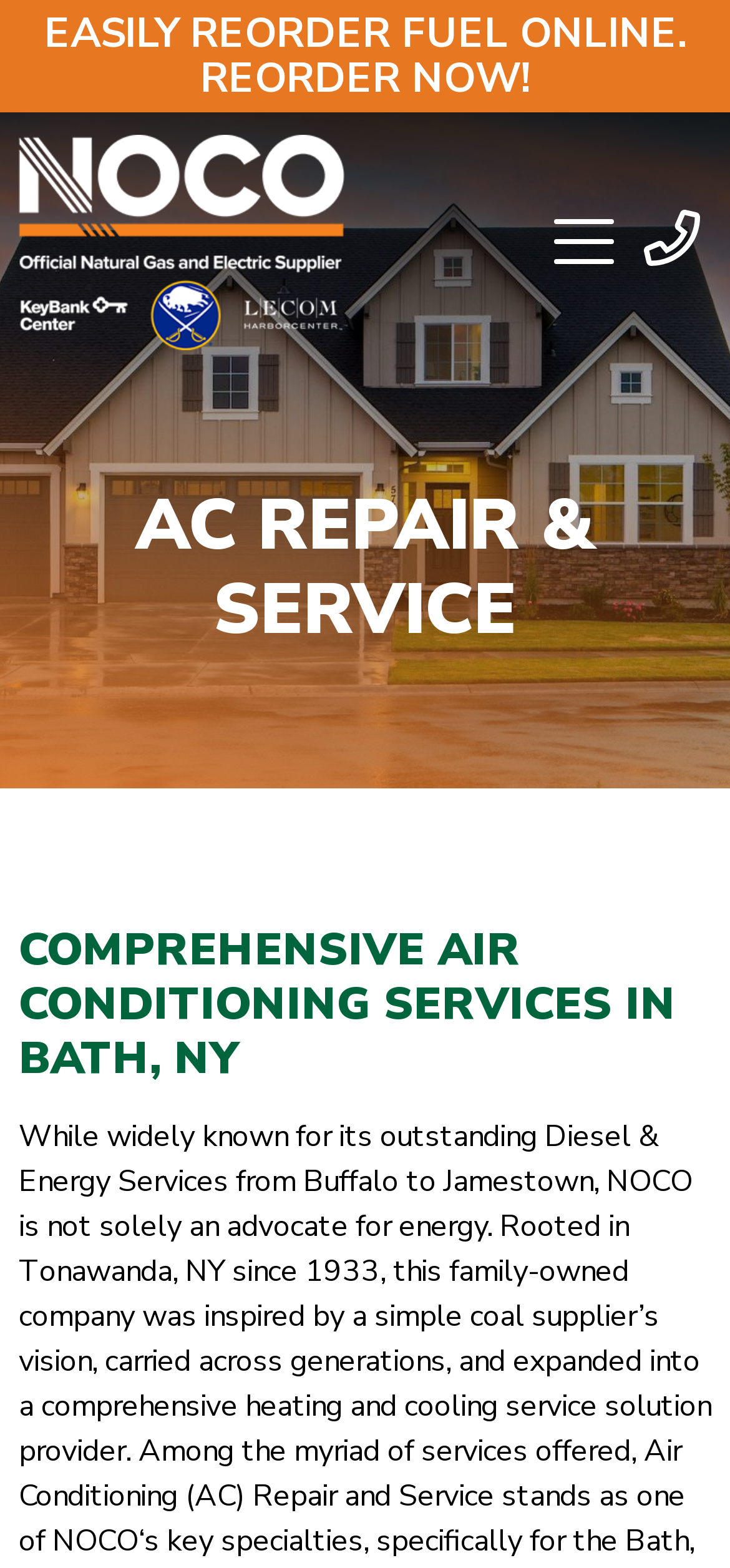Please reply with a single word or brief phrase to the question: 
What can be reordered online?

Fuel